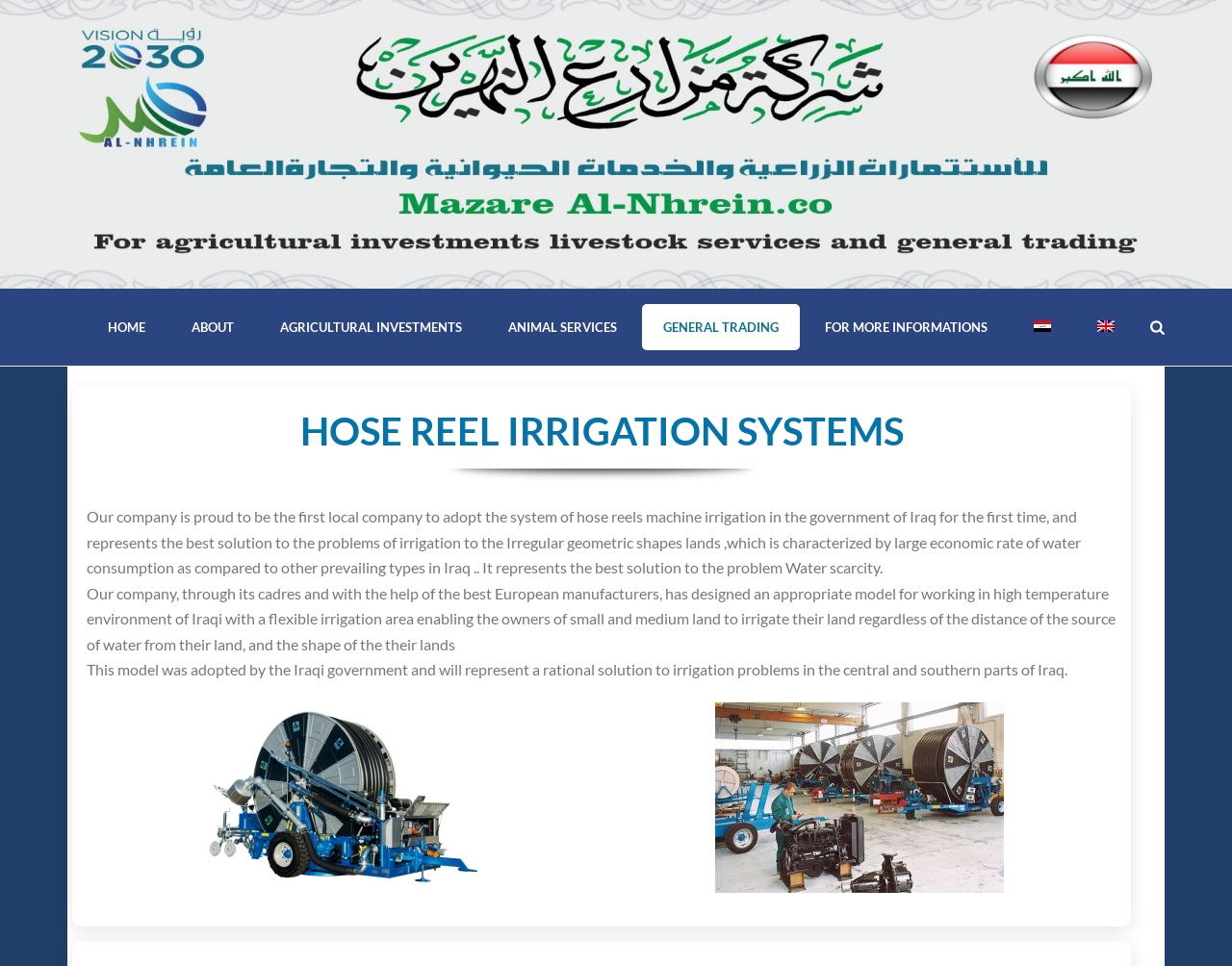Answer the question below with a single word or a brief phrase: 
What is the problem that the company's irrigation system solves?

Water scarcity